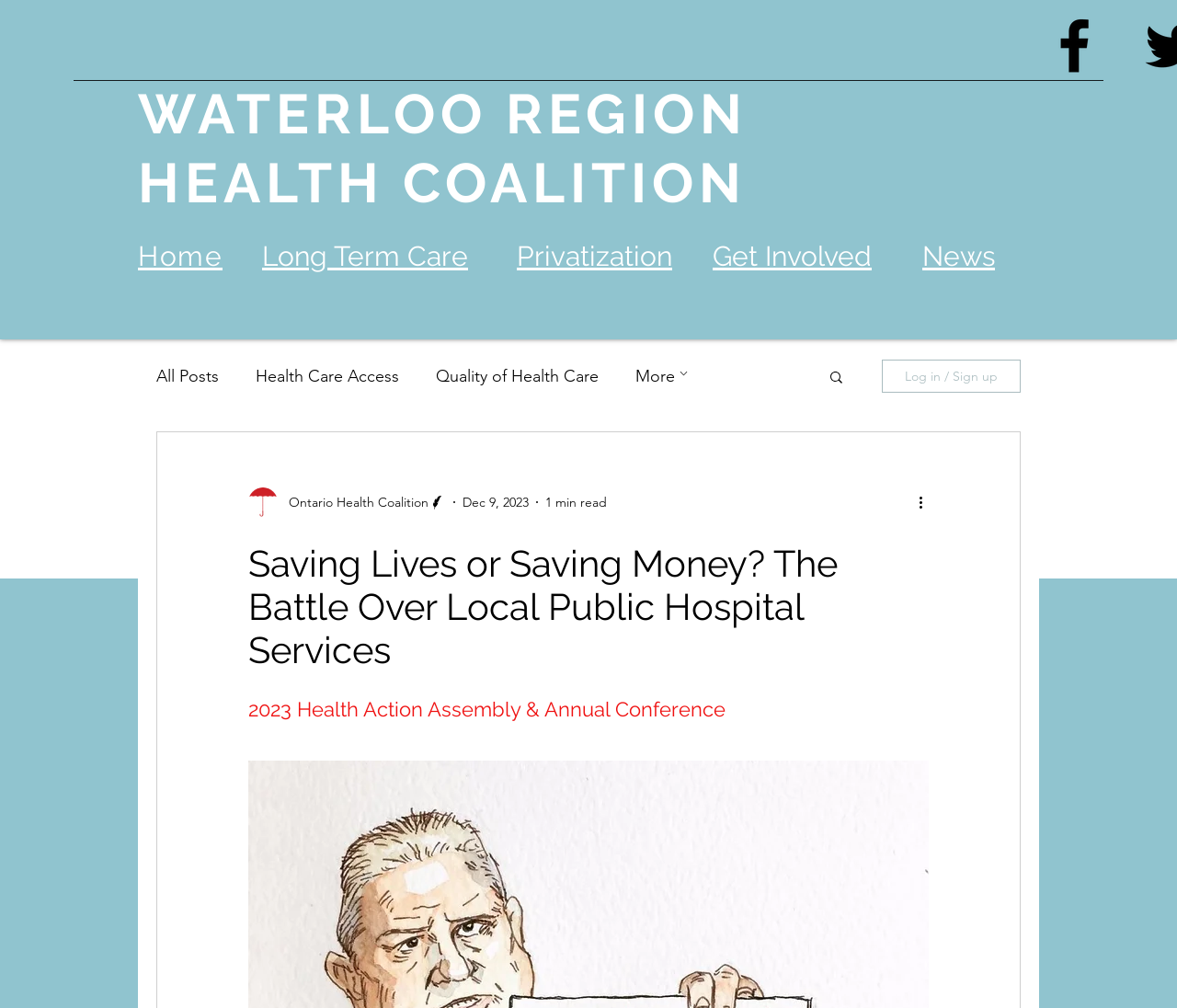Identify the bounding box coordinates of the element to click to follow this instruction: 'Read about Privatization'. Ensure the coordinates are four float values between 0 and 1, provided as [left, top, right, bottom].

[0.439, 0.238, 0.59, 0.27]